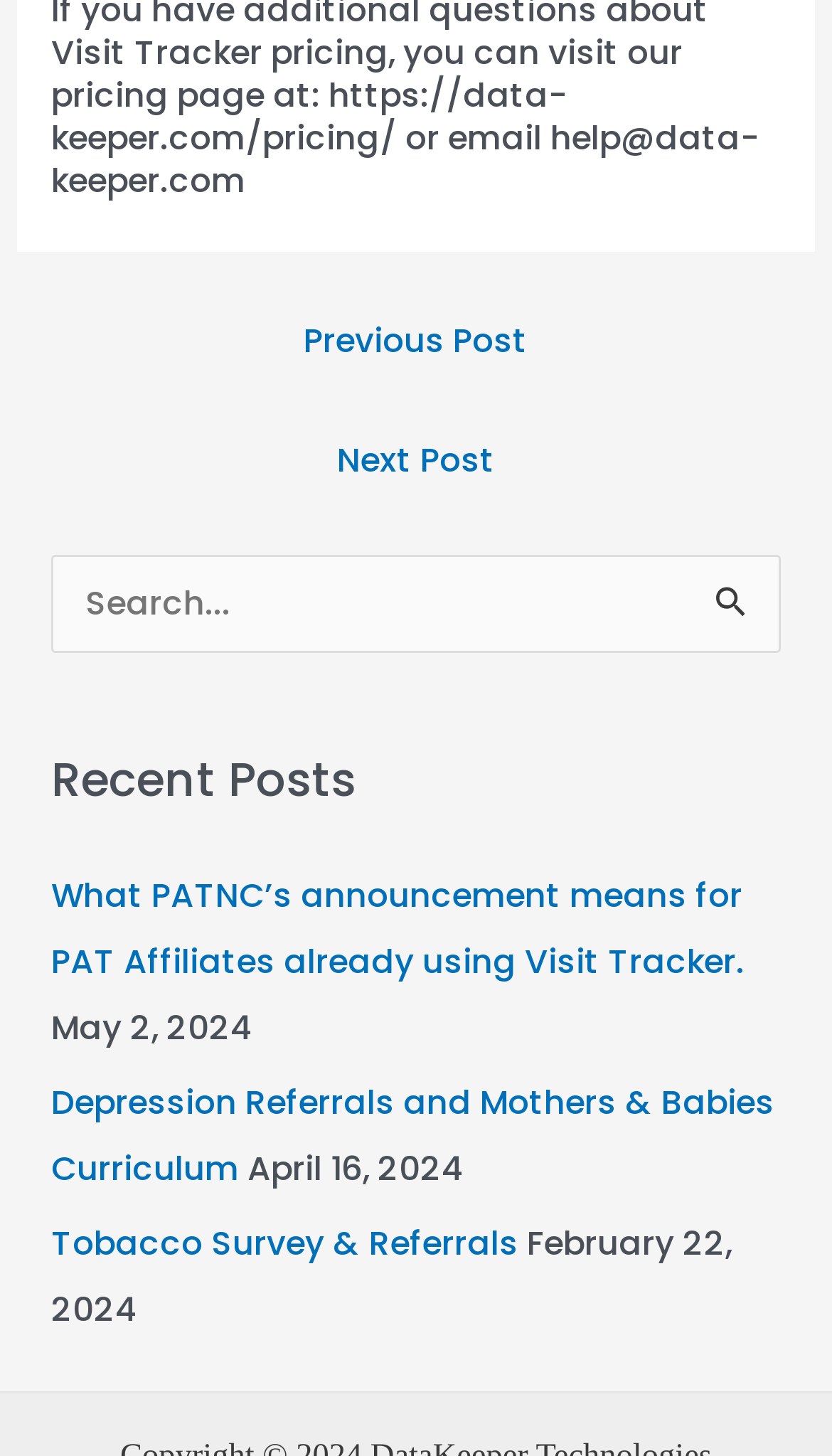Provide a one-word or short-phrase answer to the question:
How many navigation links are there?

5